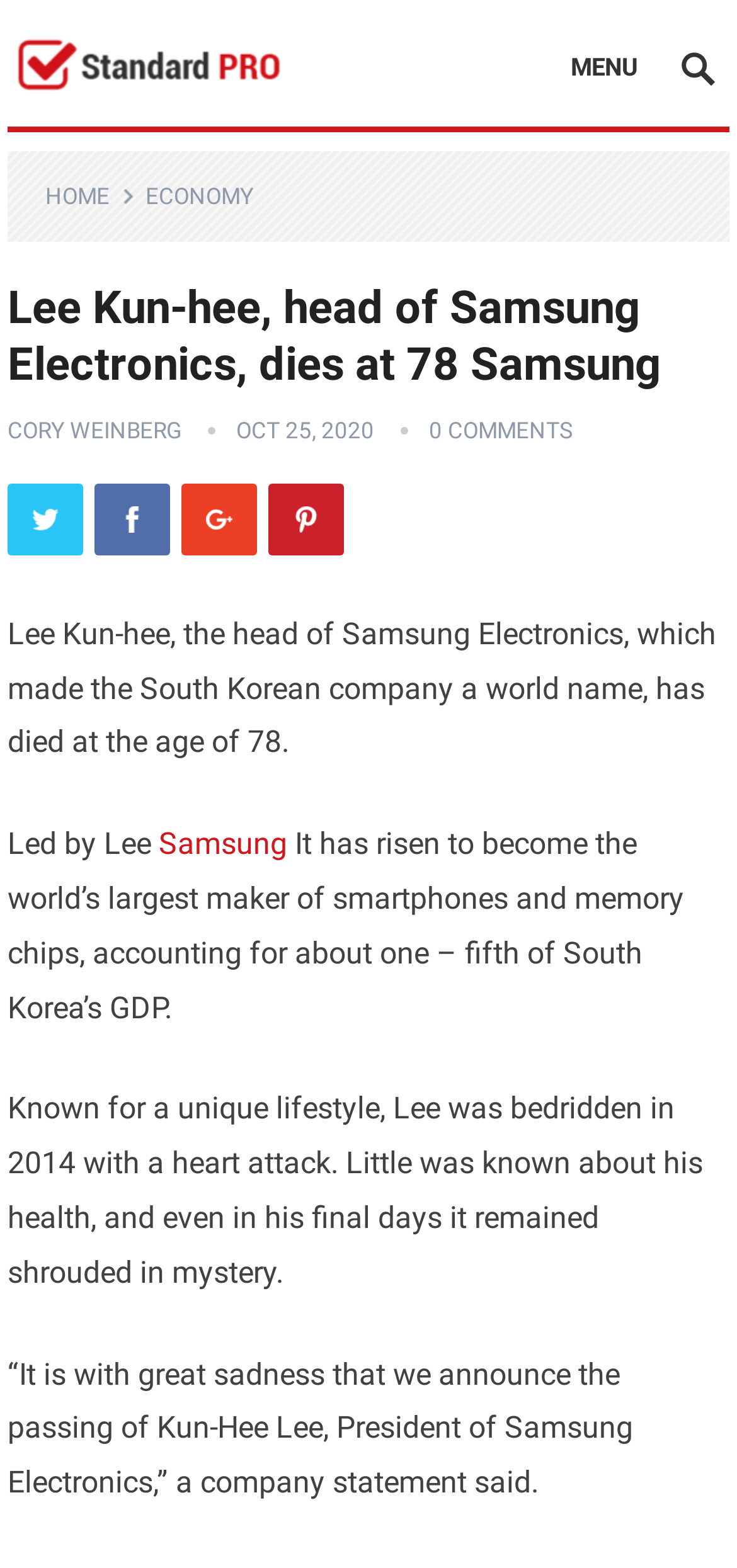Respond to the following question using a concise word or phrase: 
What is the age of Lee Kun-hee when he died?

78